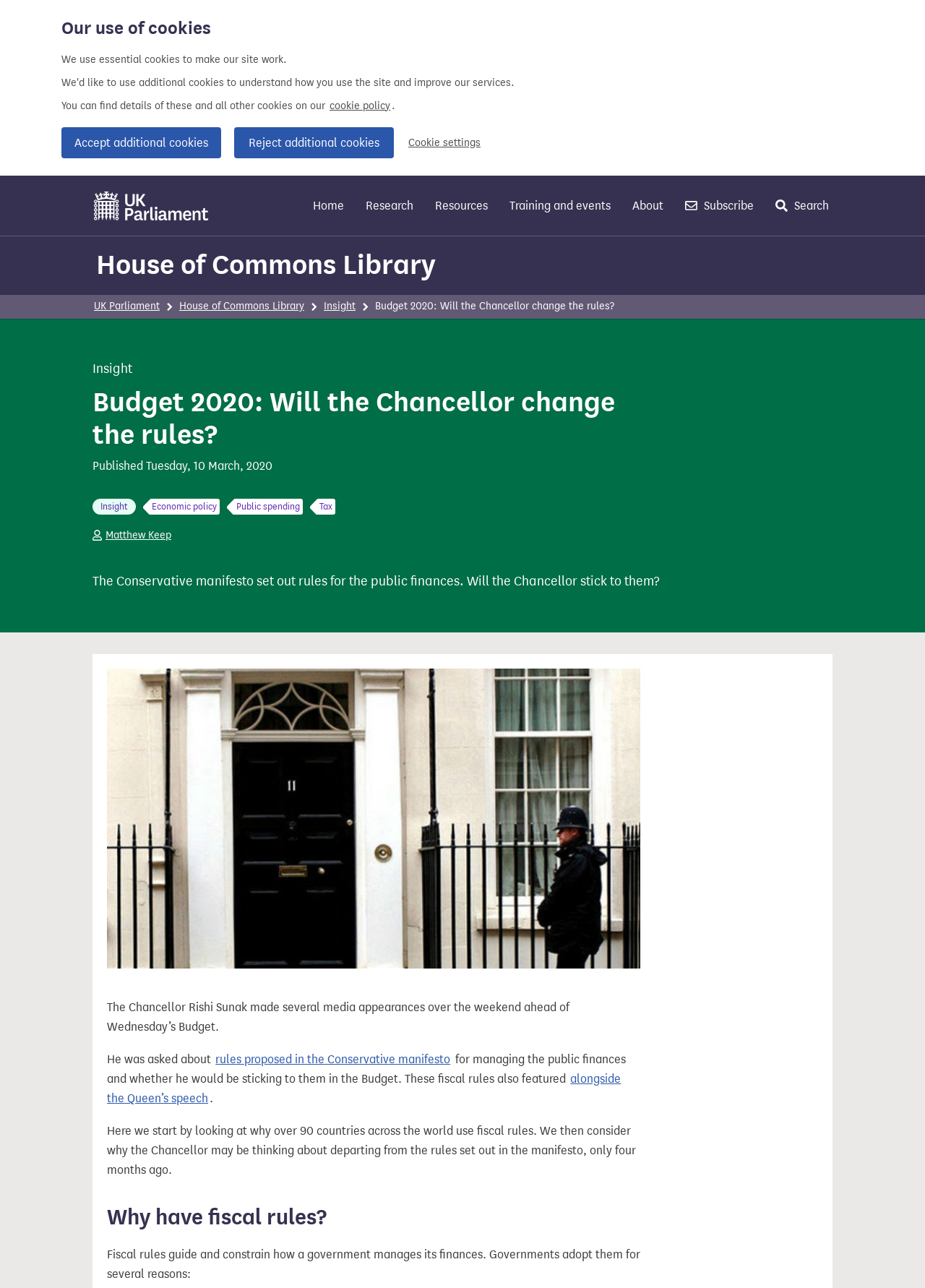What is the author of the article?
Refer to the image and provide a detailed answer to the question.

The author of the article is Matthew Keep, which is known from the link 'Matthew Keep' at the top of the article.